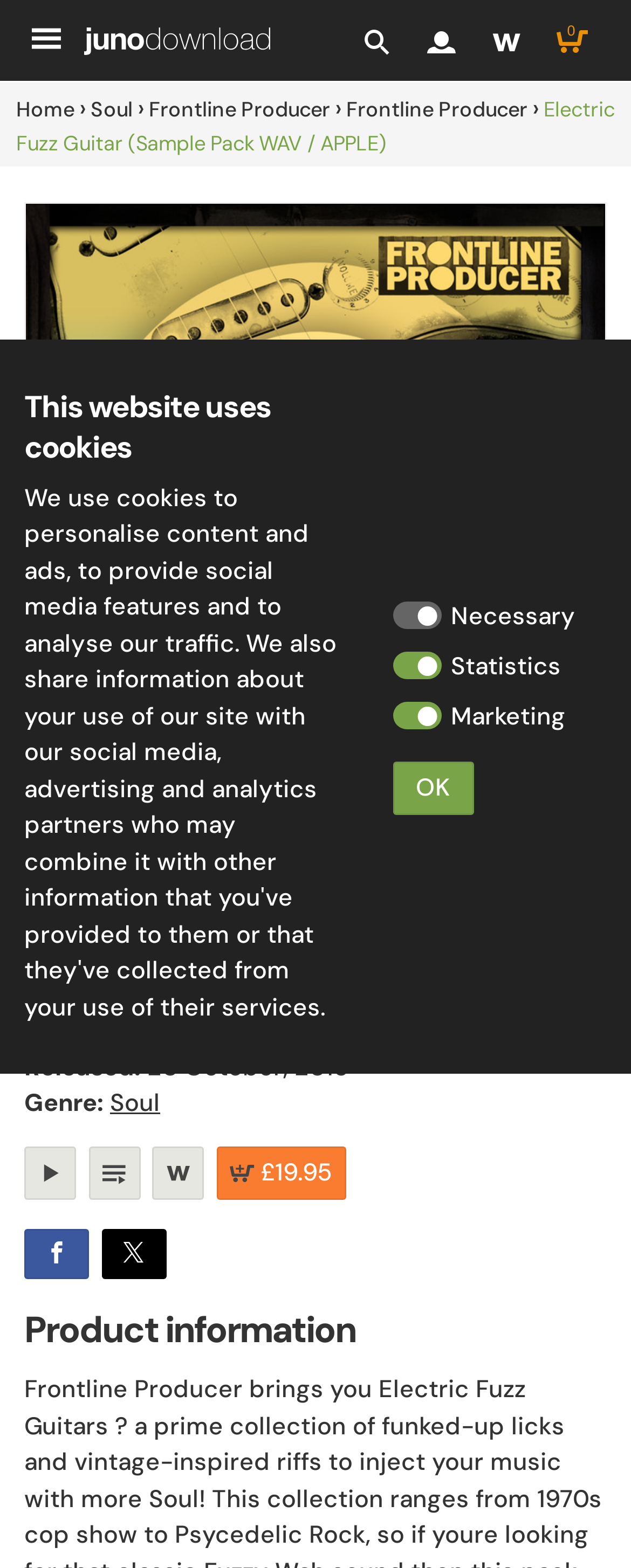Pinpoint the bounding box coordinates of the area that must be clicked to complete this instruction: "Share on Facebook".

[0.038, 0.784, 0.141, 0.815]